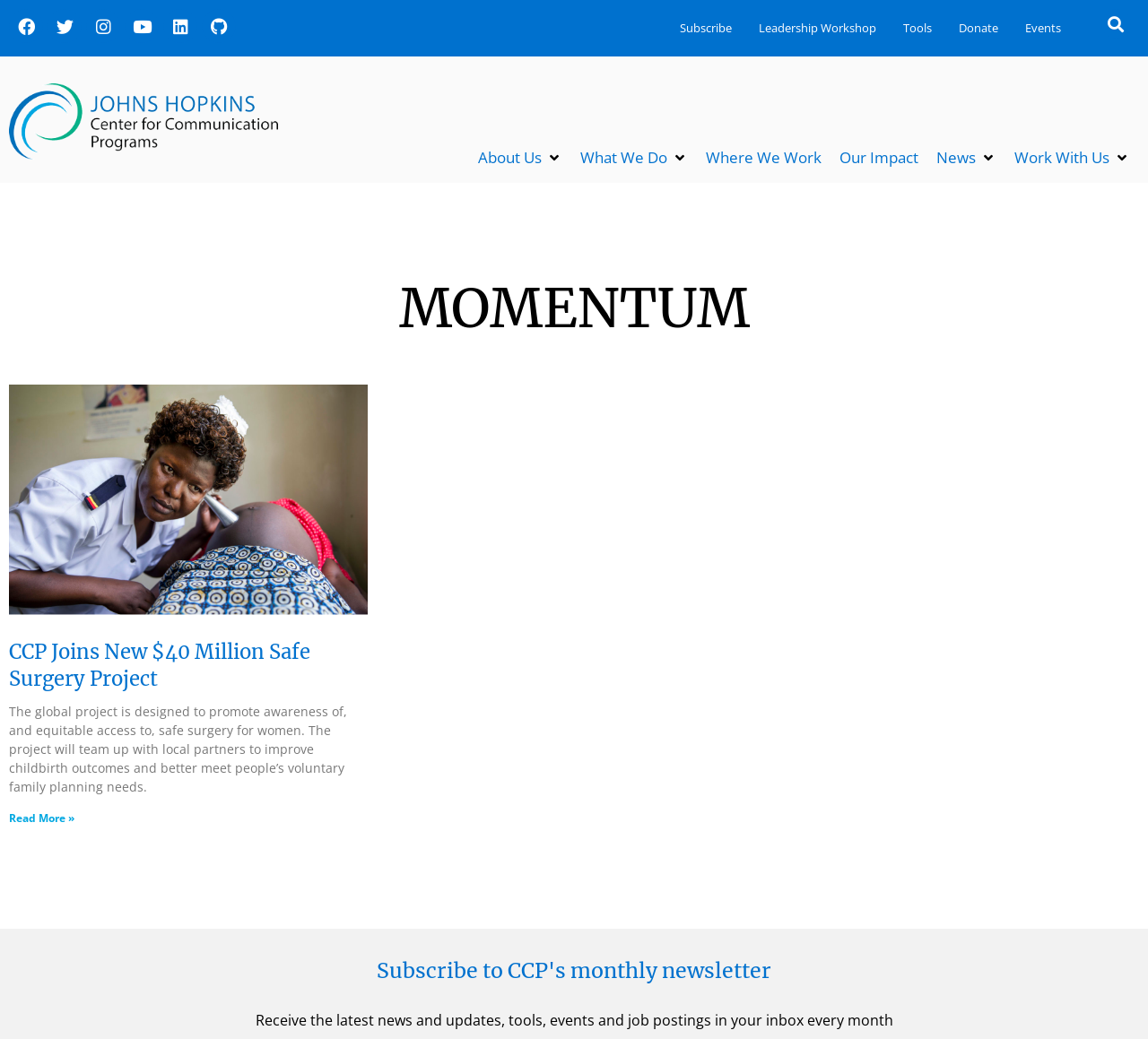Please give a one-word or short phrase response to the following question: 
What is the purpose of the 'Subscribe' link?

To receive newsletter